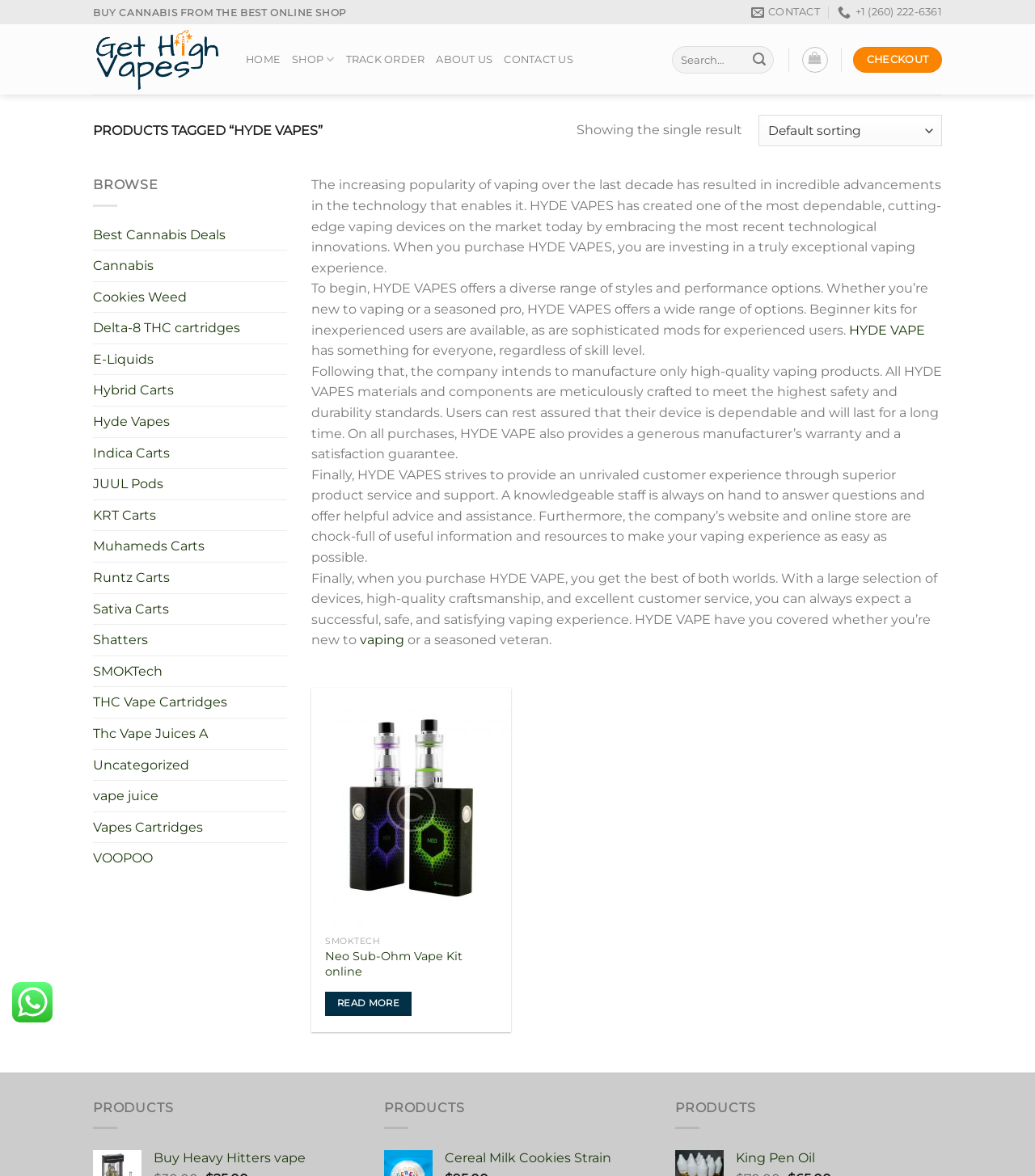Please determine the bounding box coordinates of the element's region to click for the following instruction: "Add Neo Sub-Ohm Vape Kit to wishlist".

[0.46, 0.592, 0.485, 0.613]